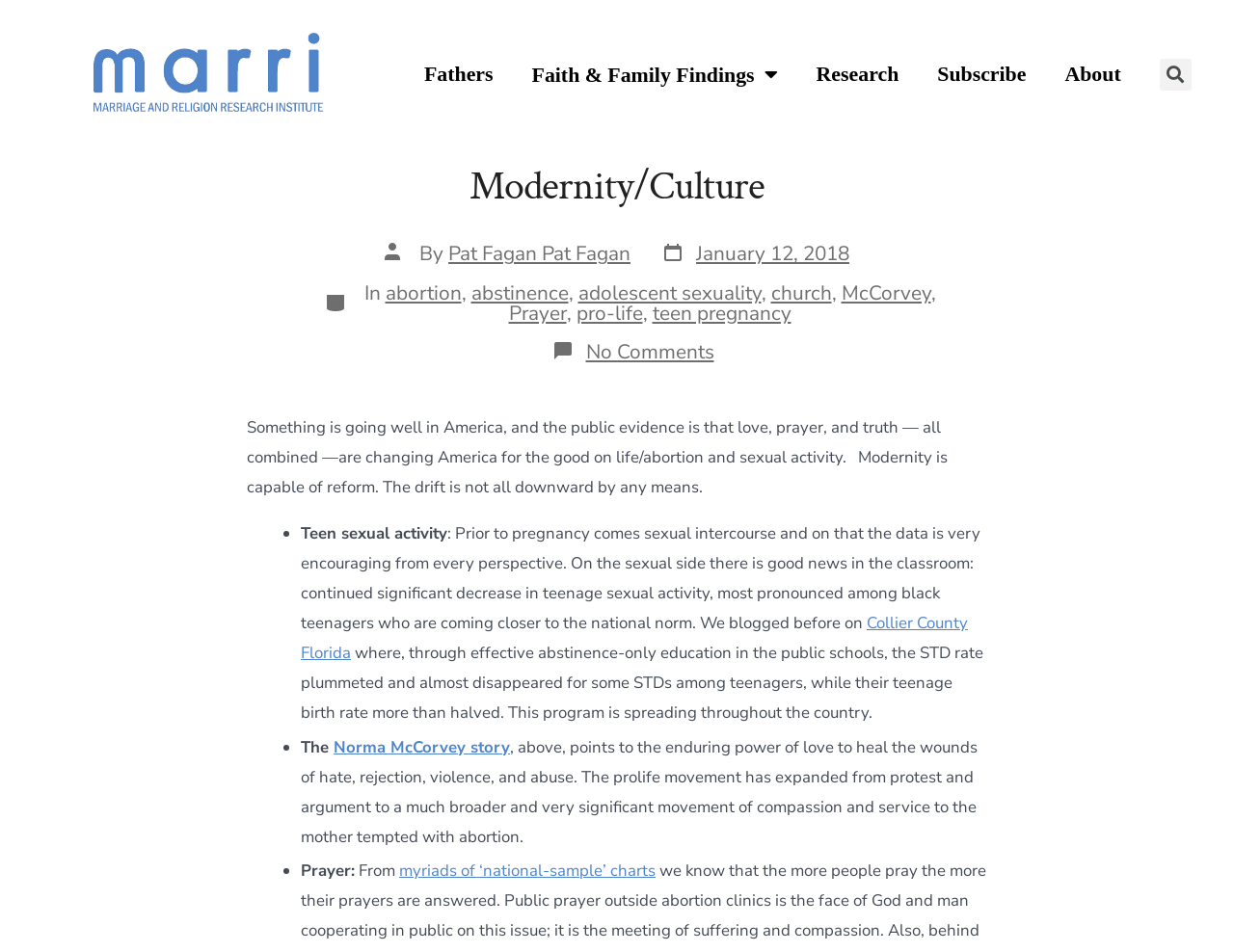Please determine the bounding box coordinates of the section I need to click to accomplish this instruction: "Search for something".

[0.94, 0.061, 0.985, 0.095]